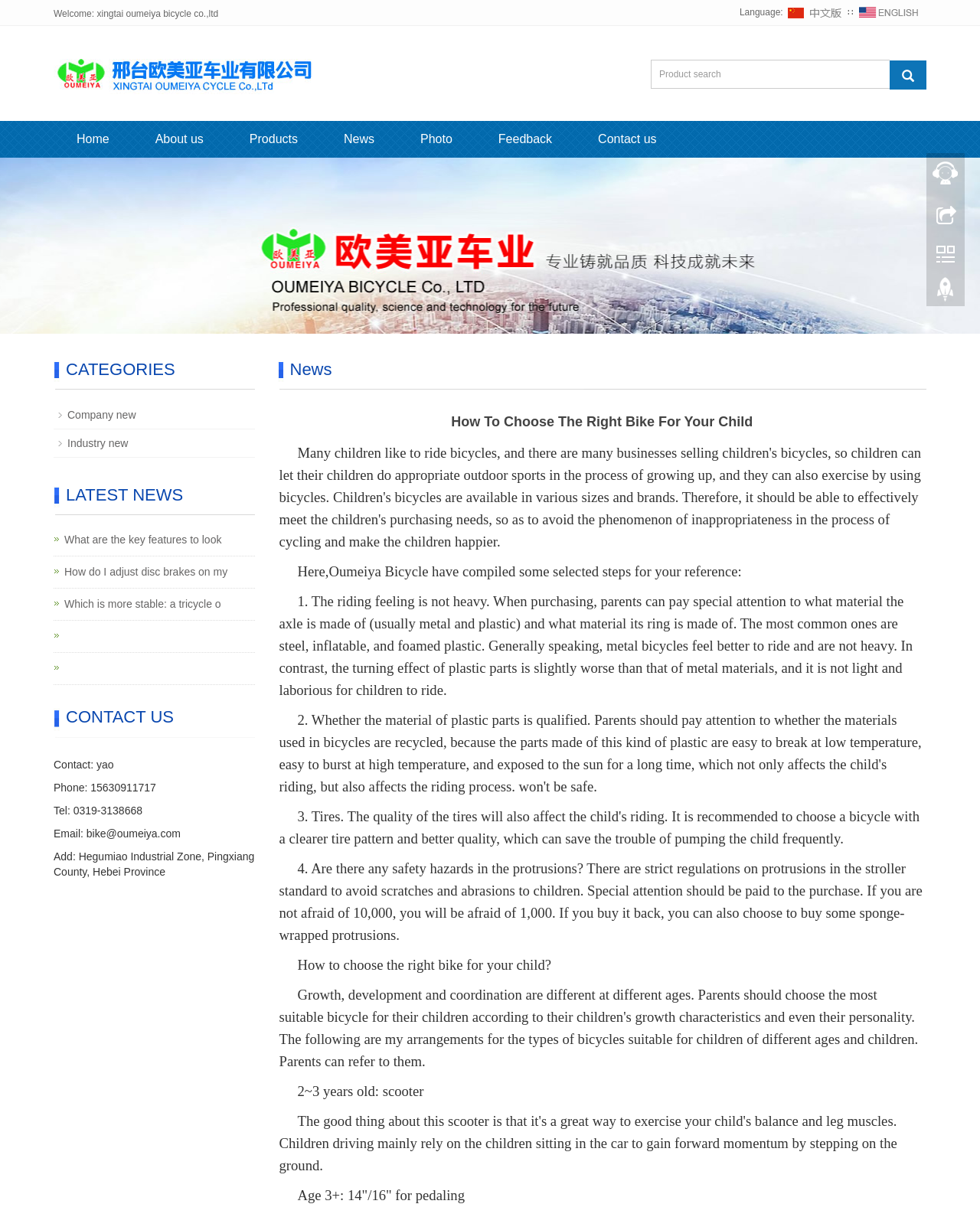Articulate a detailed summary of the webpage's content and design.

This webpage is about Oumeiya Bicycle Co., Ltd, a company that sells children's bicycles. At the top left of the page, there is a welcome message with the company's name, and a language selection option with Chinese and English options, each accompanied by a small flag icon. Below the language selection, there is a search bar for products.

The main navigation menu is located at the top left of the page, with links to Home, About us, Products, News, Photo, Feedback, and Contact us. 

The main content of the page is divided into several sections. The first section is about news, with a heading "News" and several links to news articles. Below the news section, there is a heading "How To Choose The Right Bike For Your Child" followed by a series of steps and guidelines for parents to choose the right bike for their children. The guidelines include factors to consider when purchasing a bike, such as the material of the axle and ring, and safety hazards to avoid.

To the right of the main content, there are three columns of links. The first column is categorized as "CATEGORIES", the second column is "LATEST NEWS", and the third column is "CONTACT US". The contact information includes the company's address, phone number, and email.

At the bottom right of the page, there are links to return to the top of the page.